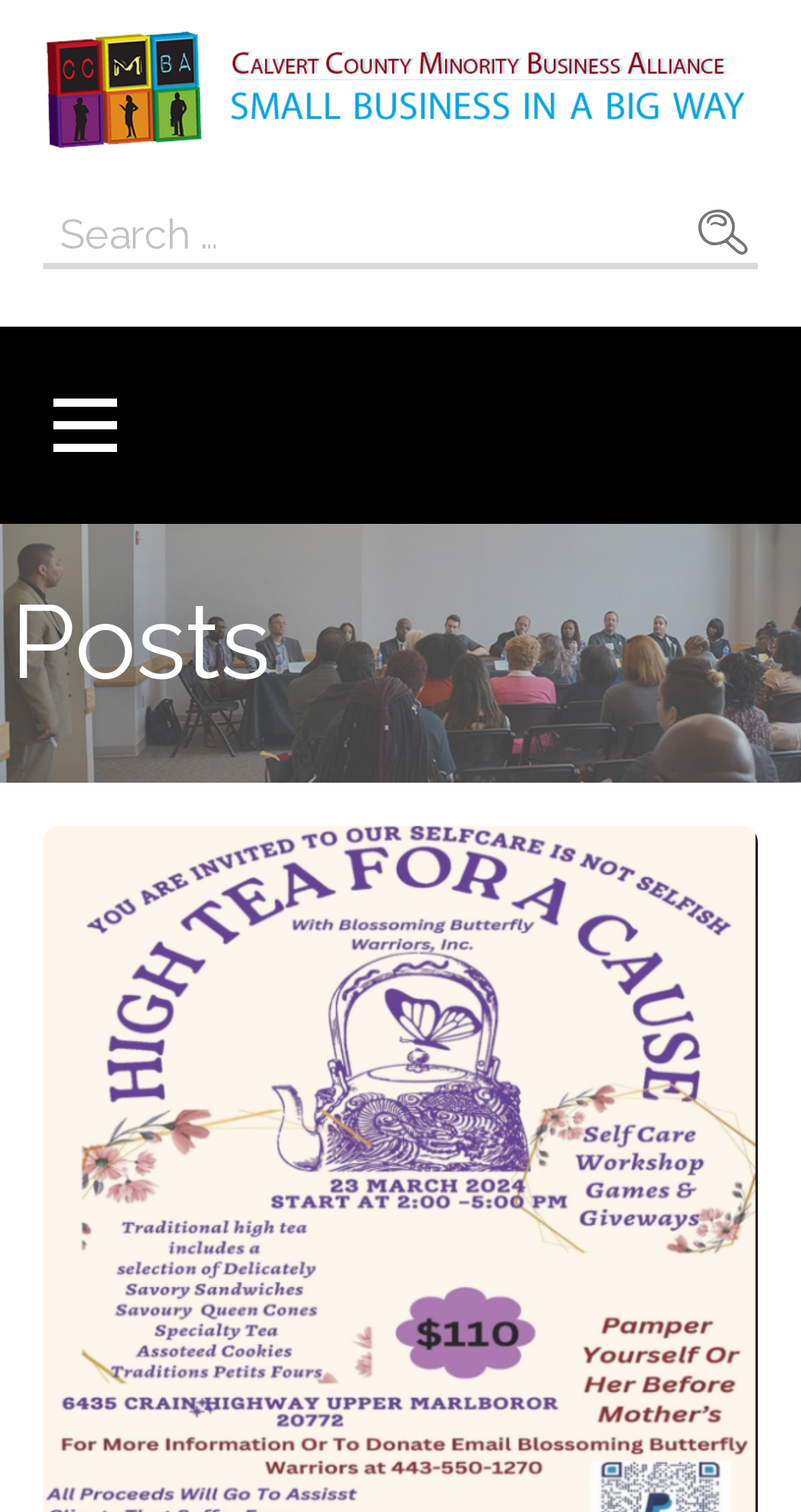Identify and provide the bounding box for the element described by: "parent_node: Search for: value="Search"".

[0.859, 0.137, 0.945, 0.171]